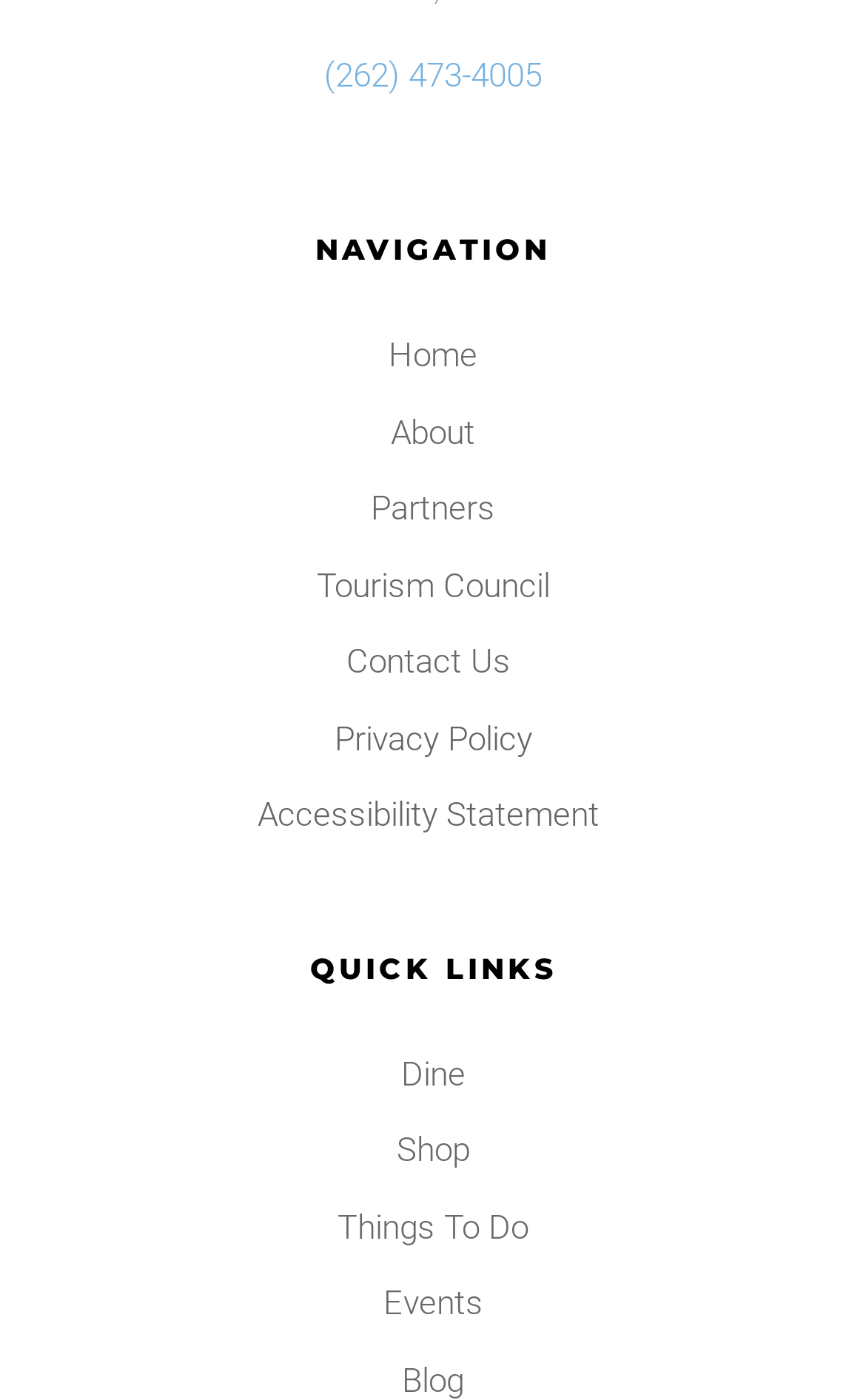Find the bounding box coordinates for the area you need to click to carry out the instruction: "click on Dine". The coordinates should be four float numbers between 0 and 1, indicated as [left, top, right, bottom].

[0.463, 0.753, 0.537, 0.781]